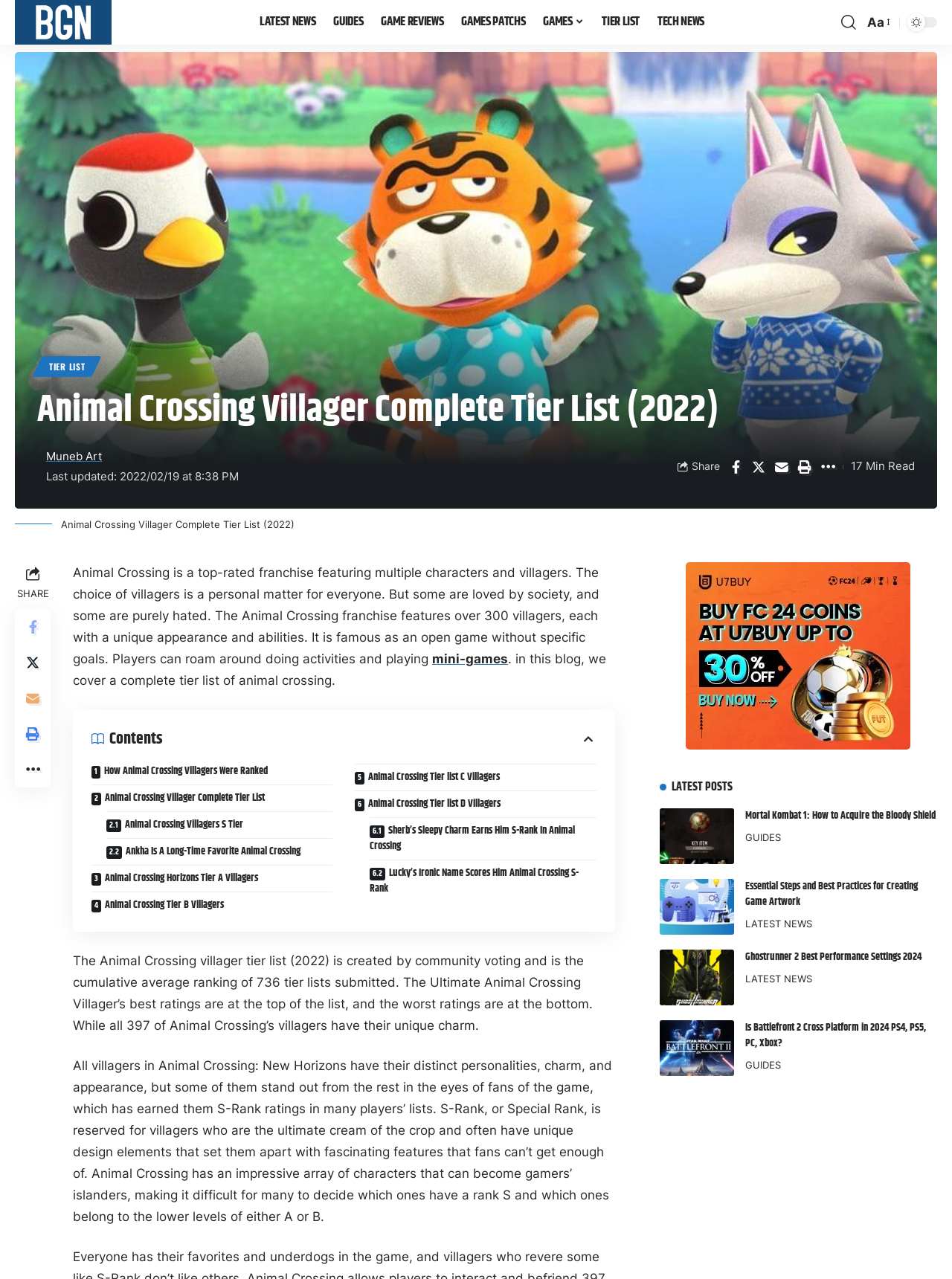What is the name of the franchise featured?
Look at the image and provide a short answer using one word or a phrase.

Animal Crossing